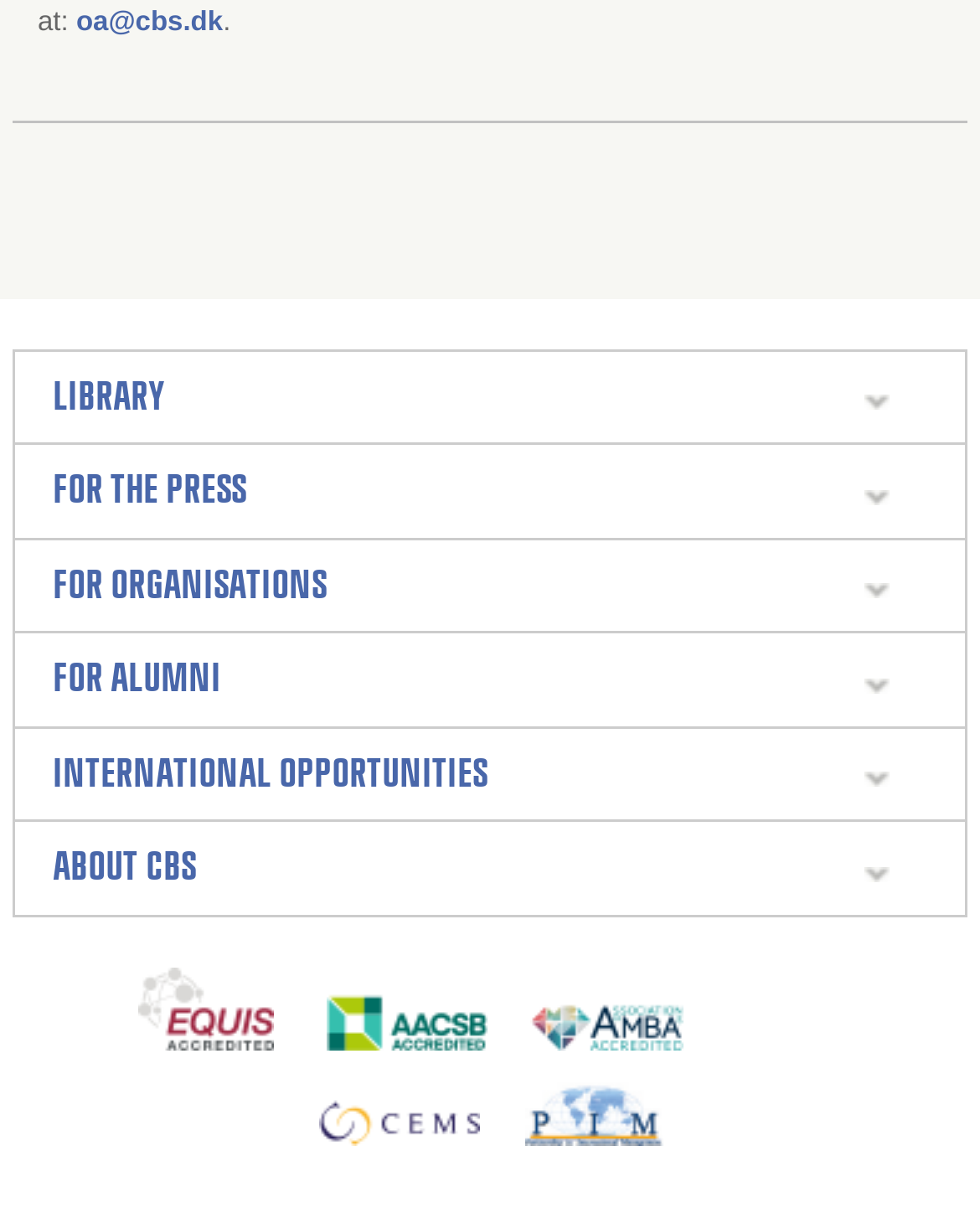Determine the bounding box coordinates of the section I need to click to execute the following instruction: "explore Power Line". Provide the coordinates as four float numbers between 0 and 1, i.e., [left, top, right, bottom].

None